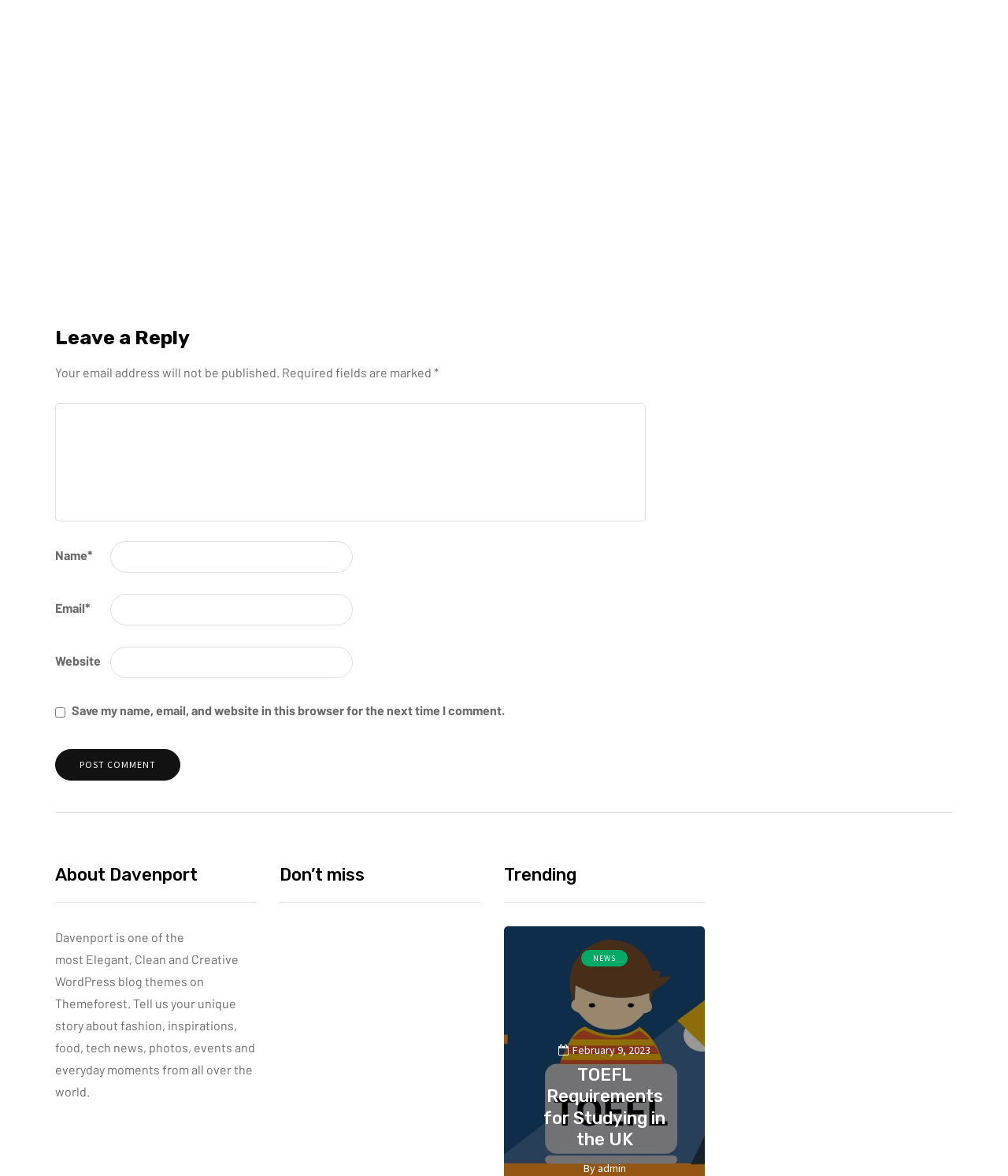Kindly determine the bounding box coordinates of the area that needs to be clicked to fulfill this instruction: "Visit the About Davenport page".

[0.055, 0.735, 0.254, 0.767]